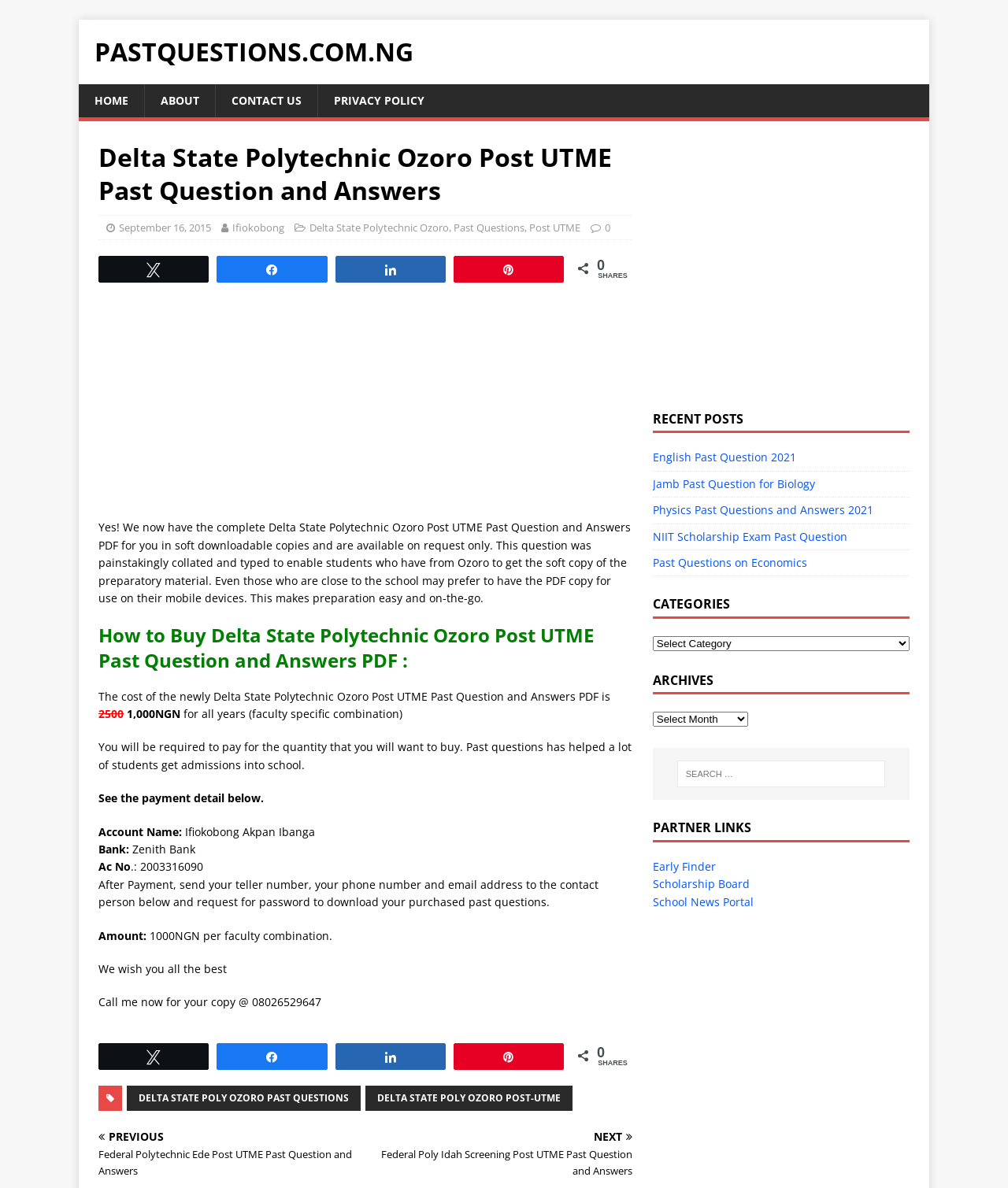Given the element description: "aria-label="Advertisement" name="aswift_1" title="Advertisement"", predict the bounding box coordinates of the UI element it refers to, using four float numbers between 0 and 1, i.e., [left, top, right, bottom].

[0.098, 0.251, 0.627, 0.437]